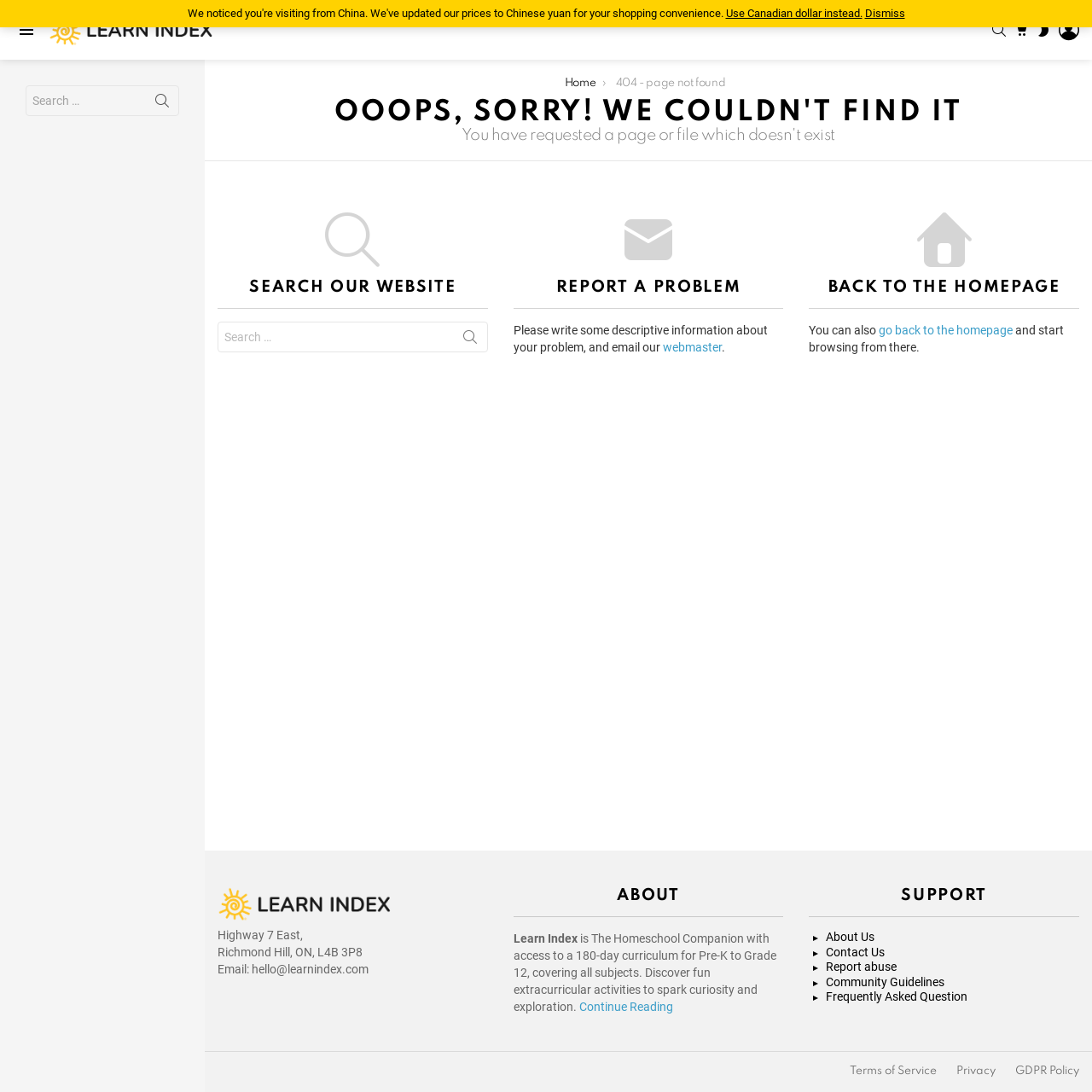What is the name of the website?
Based on the visual content, answer with a single word or a brief phrase.

Learn Index